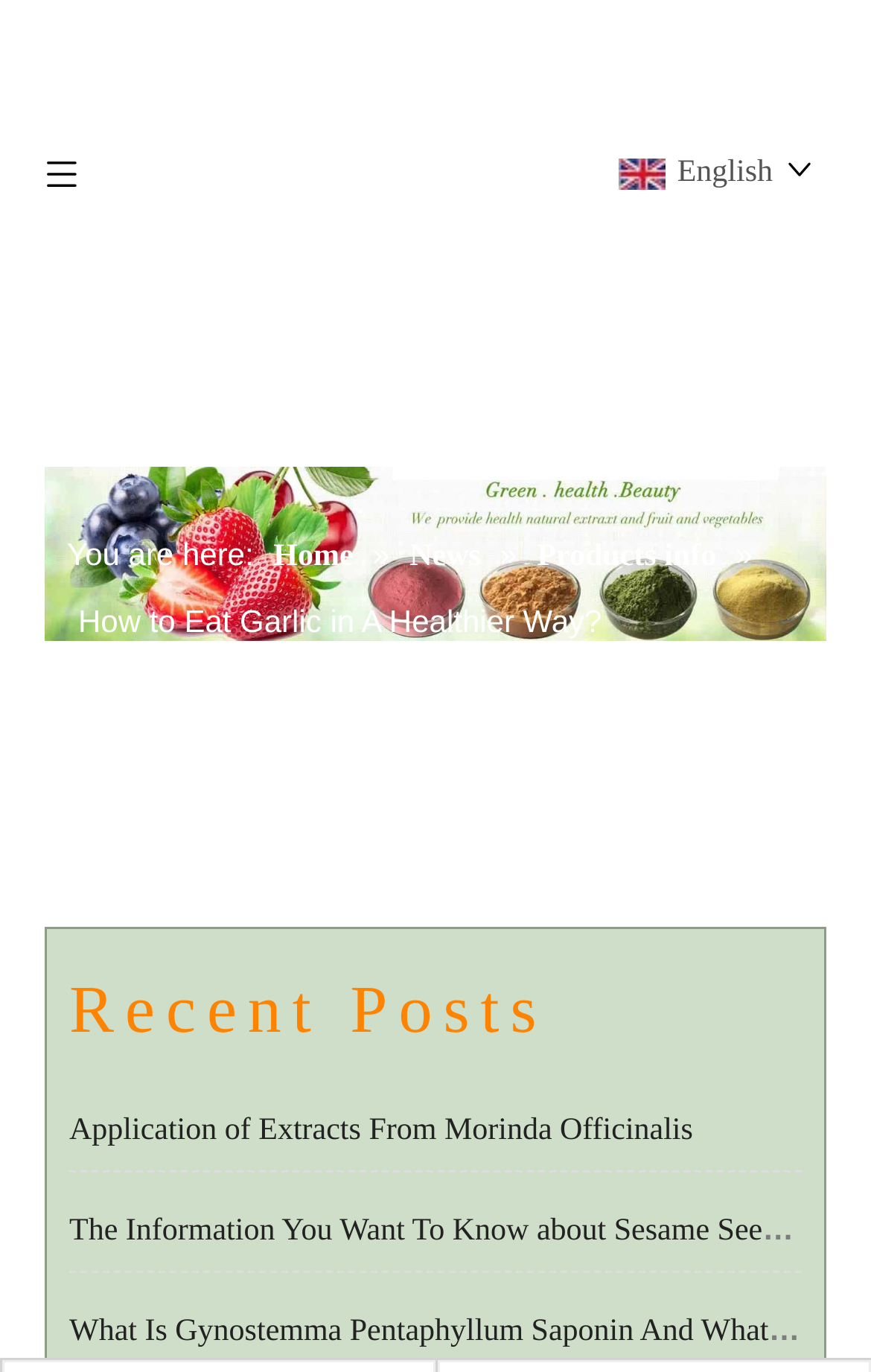Extract the bounding box coordinates for the UI element described as: "parent_node: English".

[0.9, 0.086, 0.936, 0.168]